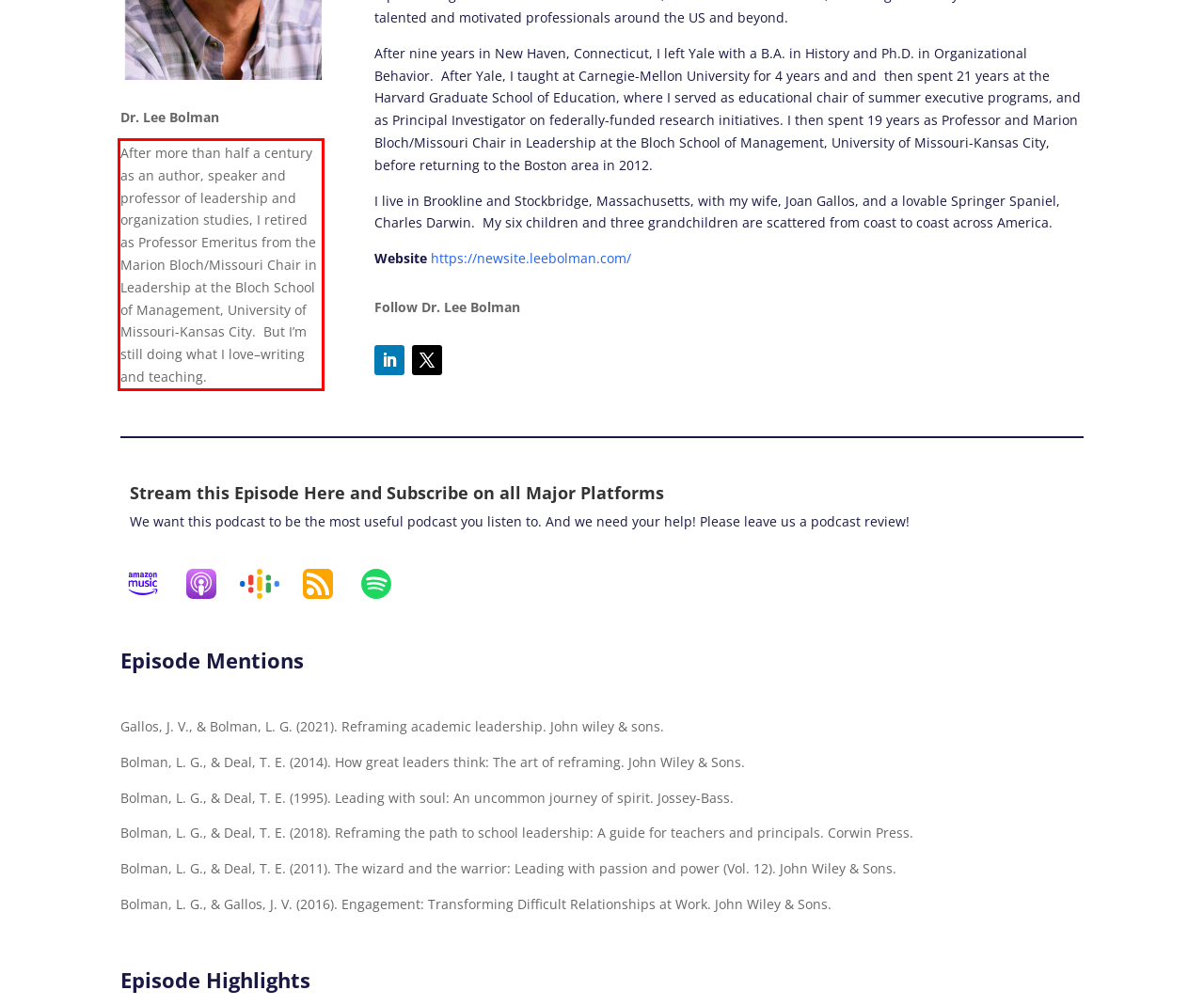In the given screenshot, locate the red bounding box and extract the text content from within it.

After more than half a century as an author, speaker and professor of leadership and organization studies, I retired as Professor Emeritus from the Marion Bloch/Missouri Chair in Leadership at the Bloch School of Management, University of Missouri-Kansas City. But I’m still doing what I love–writing and teaching.